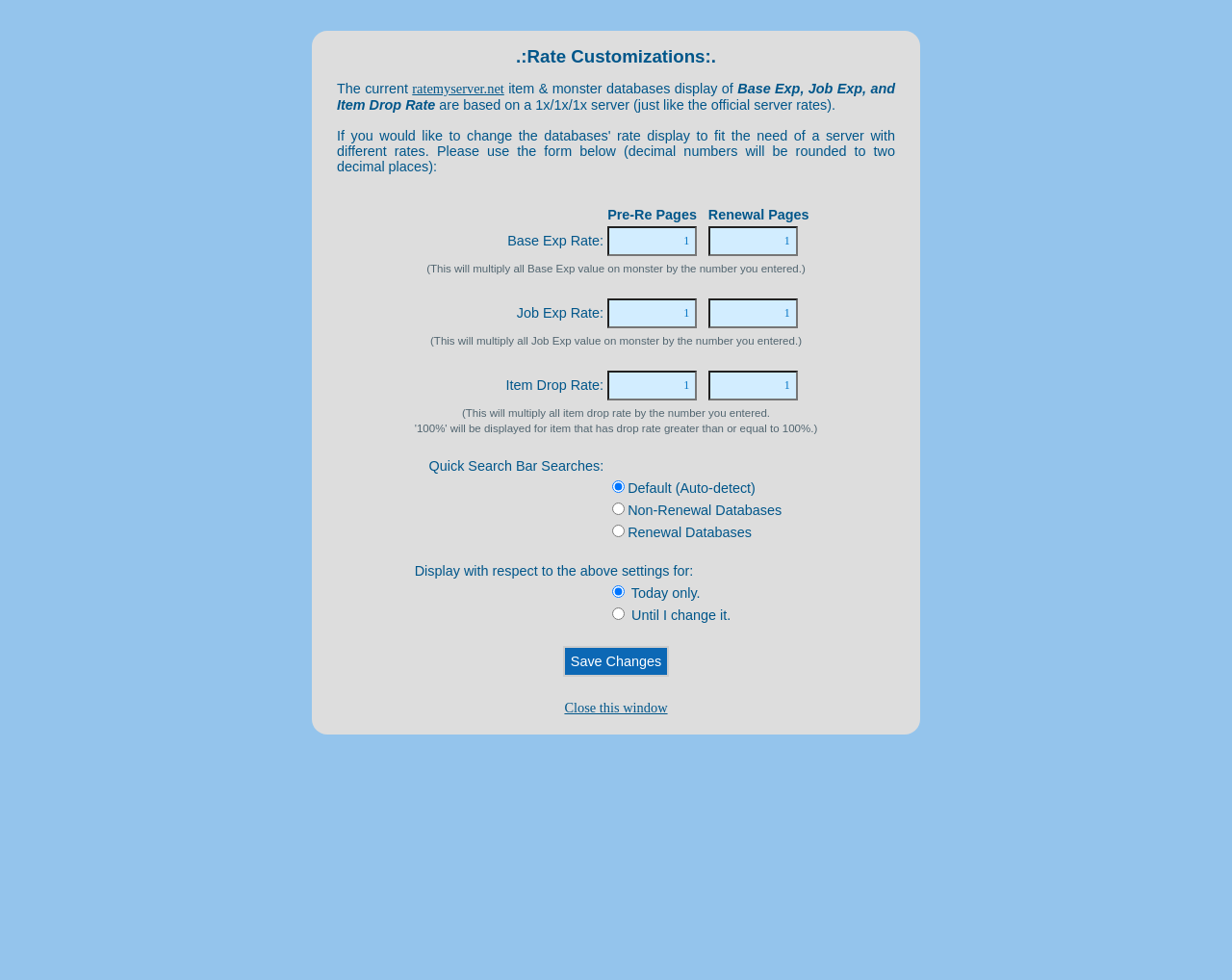Please locate the UI element described by "ratemyserver.net" and provide its bounding box coordinates.

[0.335, 0.083, 0.409, 0.099]